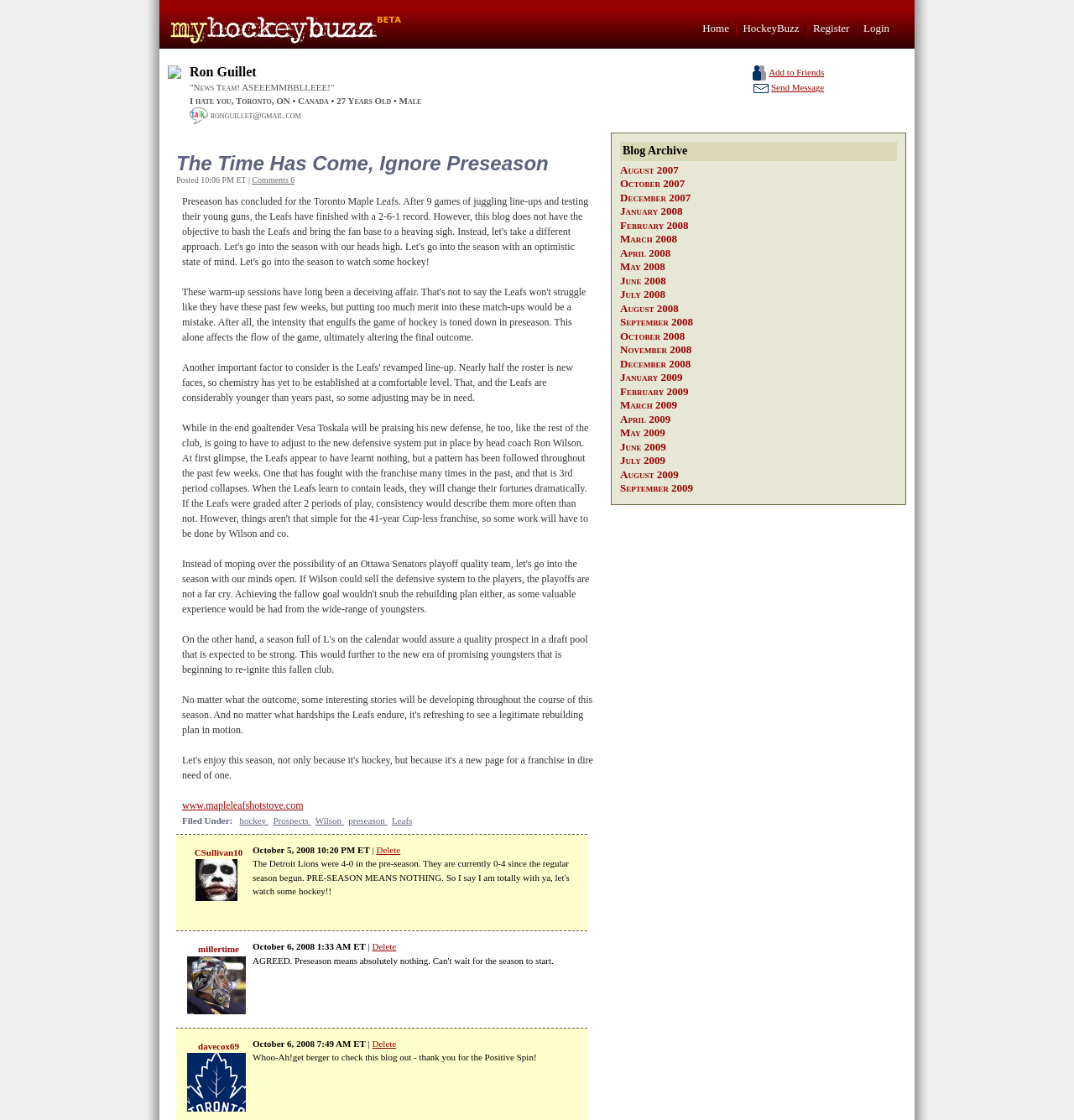Determine the bounding box coordinates (top-left x, top-left y, bottom-right x, bottom-right y) of the UI element described in the following text: HockeyBuzz

[0.692, 0.019, 0.744, 0.031]